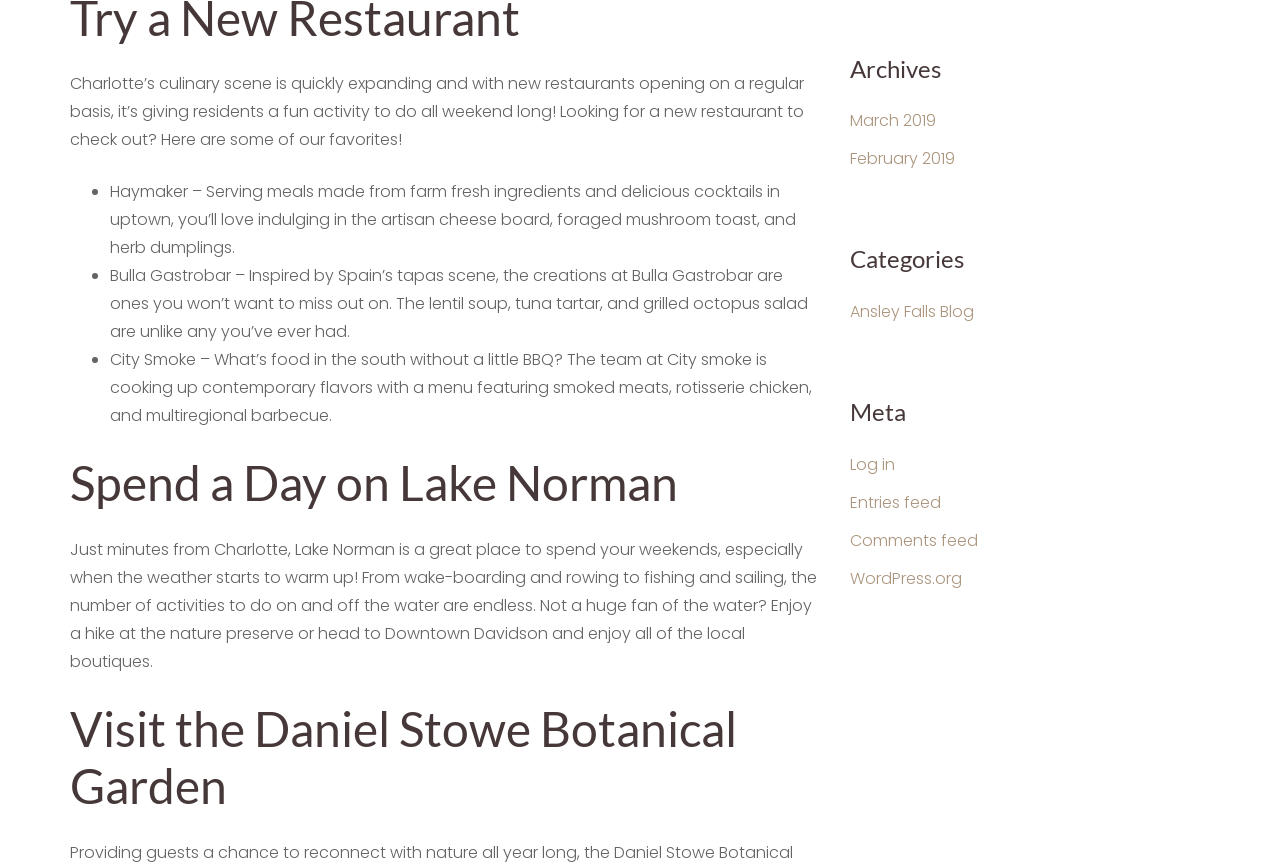For the element described, predict the bounding box coordinates as (top-left x, top-left y, bottom-right x, bottom-right y). All values should be between 0 and 1. Element description: Comments feed

[0.664, 0.613, 0.764, 0.64]